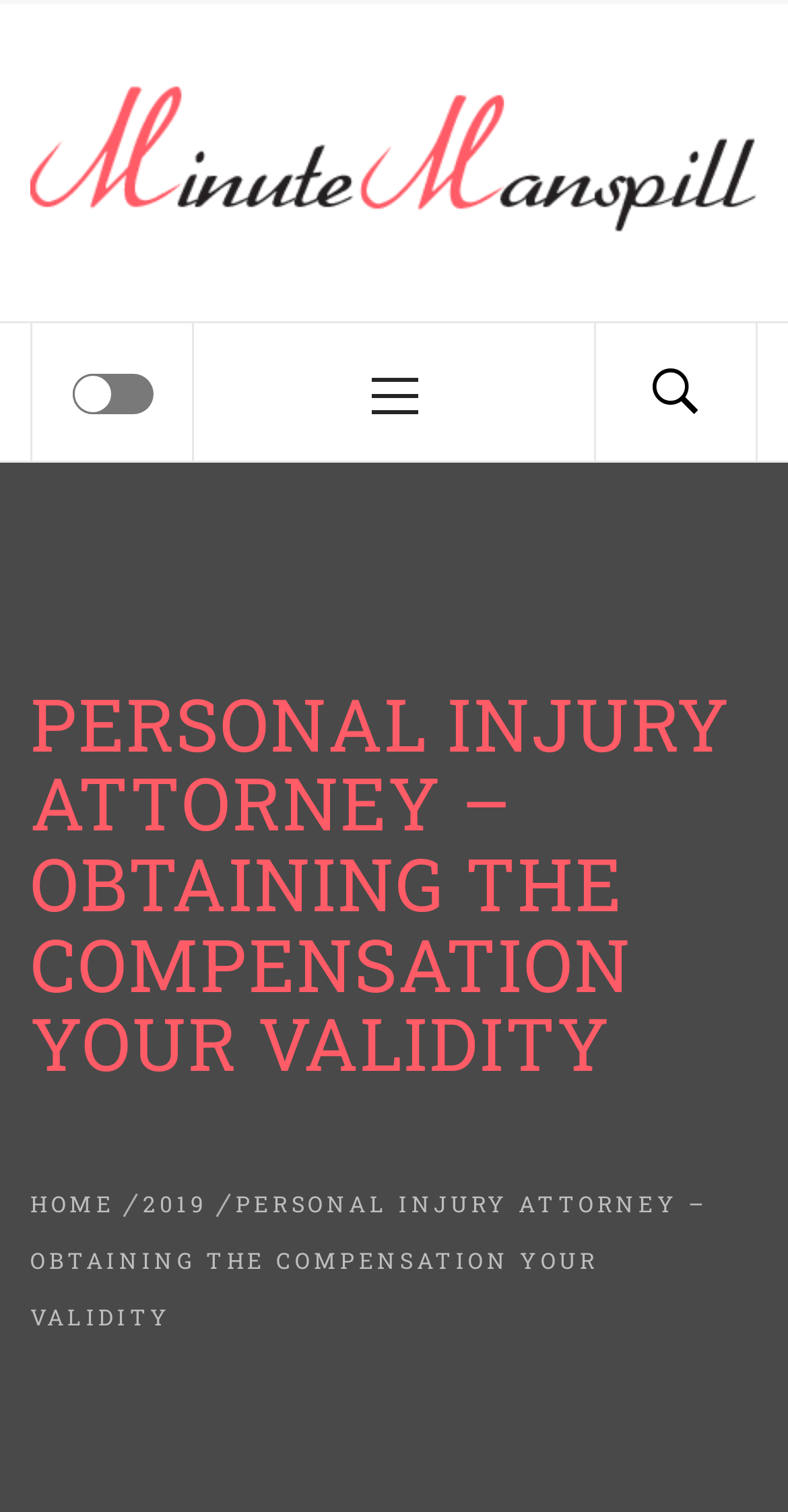Identify the bounding box coordinates of the area you need to click to perform the following instruction: "Click the Minute Manspill logo".

[0.038, 0.056, 0.962, 0.192]